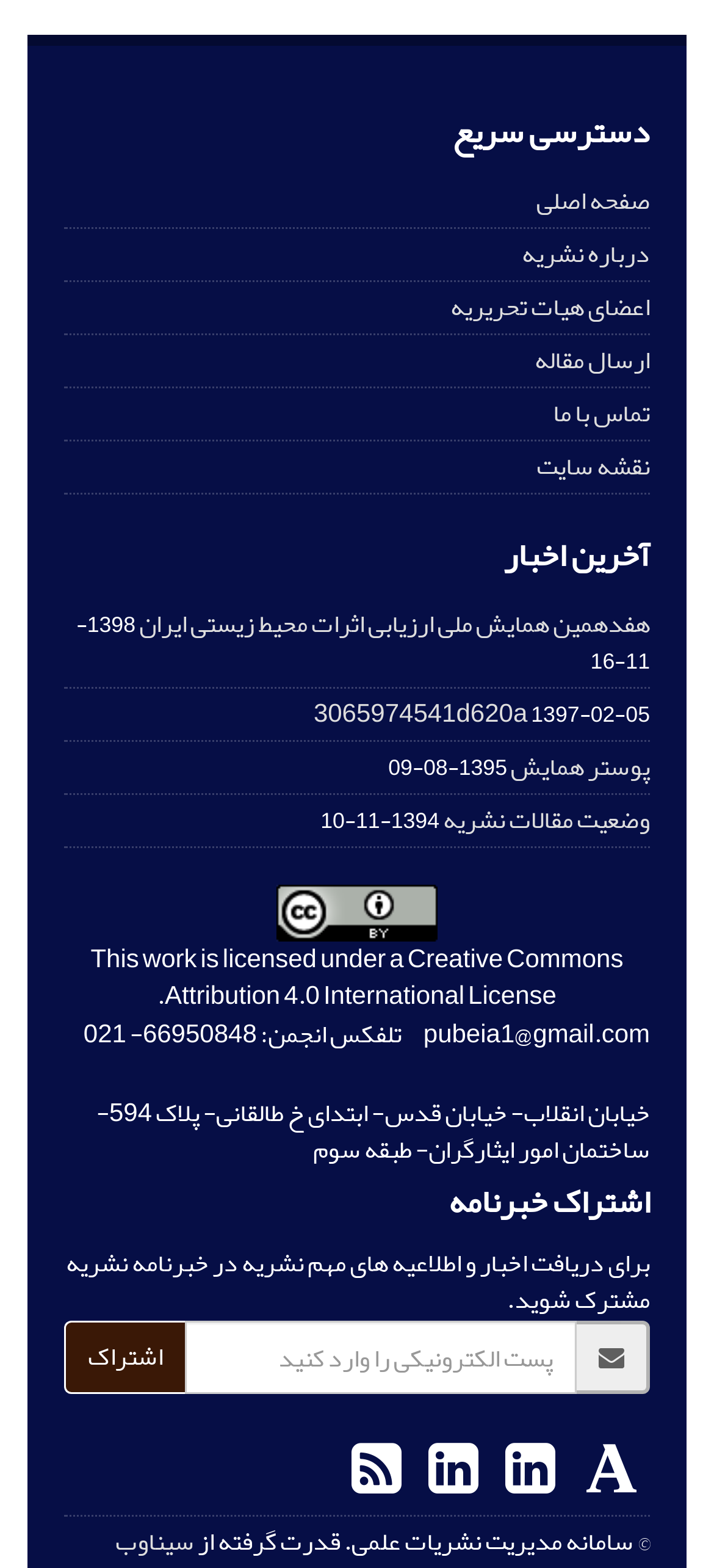Provide a single word or phrase answer to the question: 
What is the title of the quick access section?

دسترسی سریع